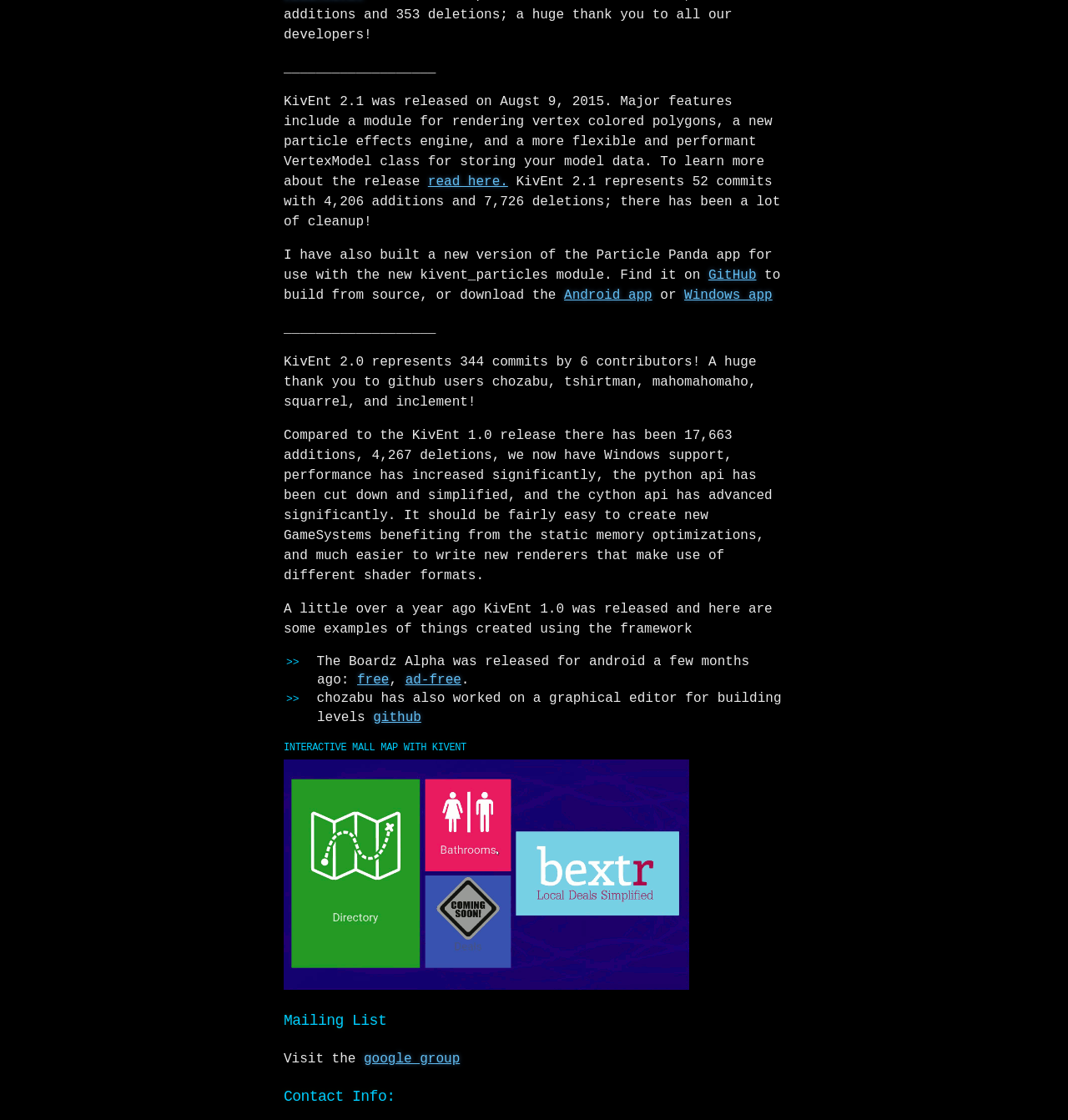Locate the bounding box coordinates of the clickable part needed for the task: "download the Android app".

[0.528, 0.257, 0.611, 0.27]